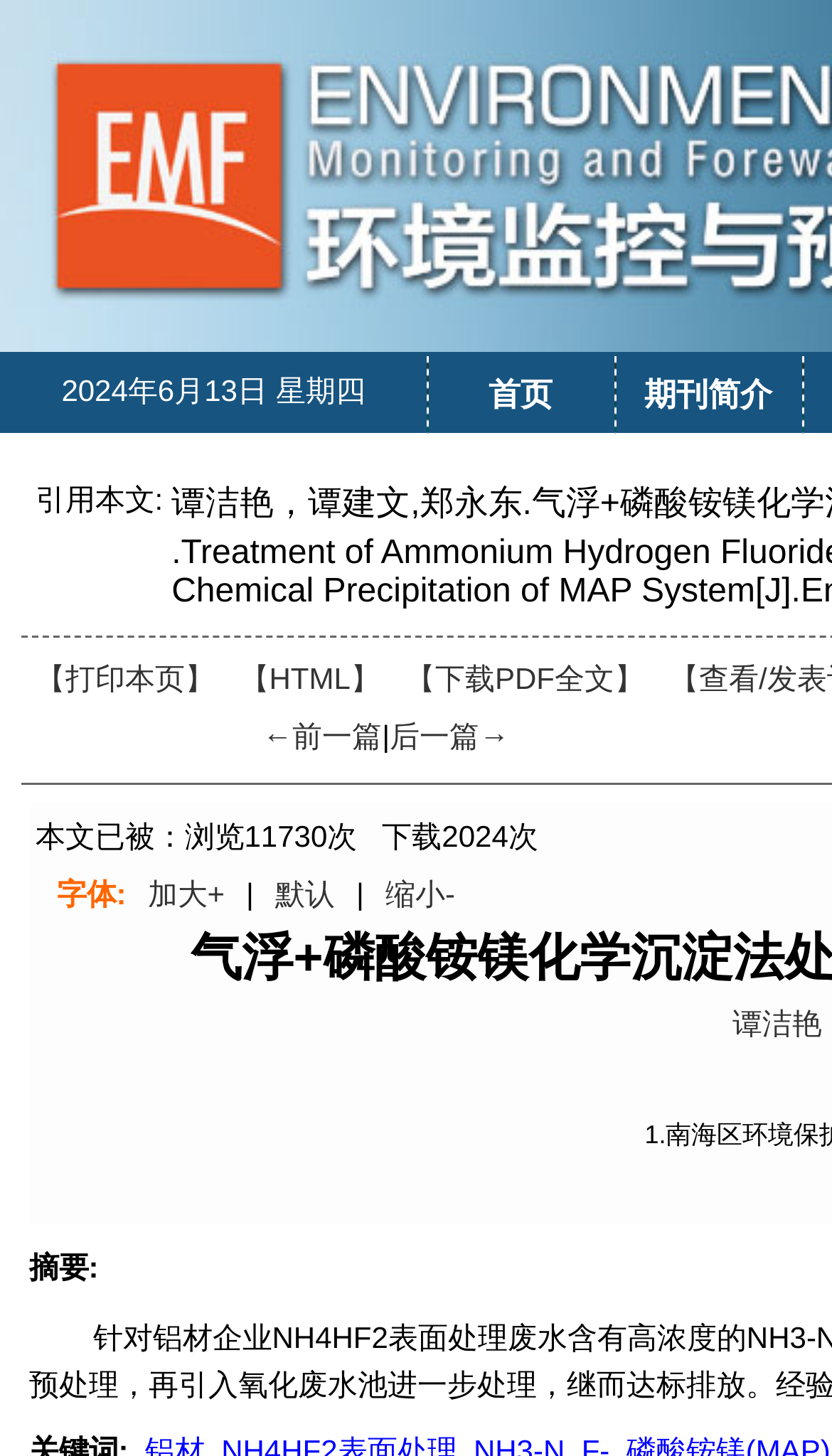Please provide a detailed answer to the question below by examining the image:
What are the three options for viewing the webpage?

The options are located at the top right of the webpage, and are represented by links labeled '【打印本页】', '【HTML】', and '【下载PDF全文】'.